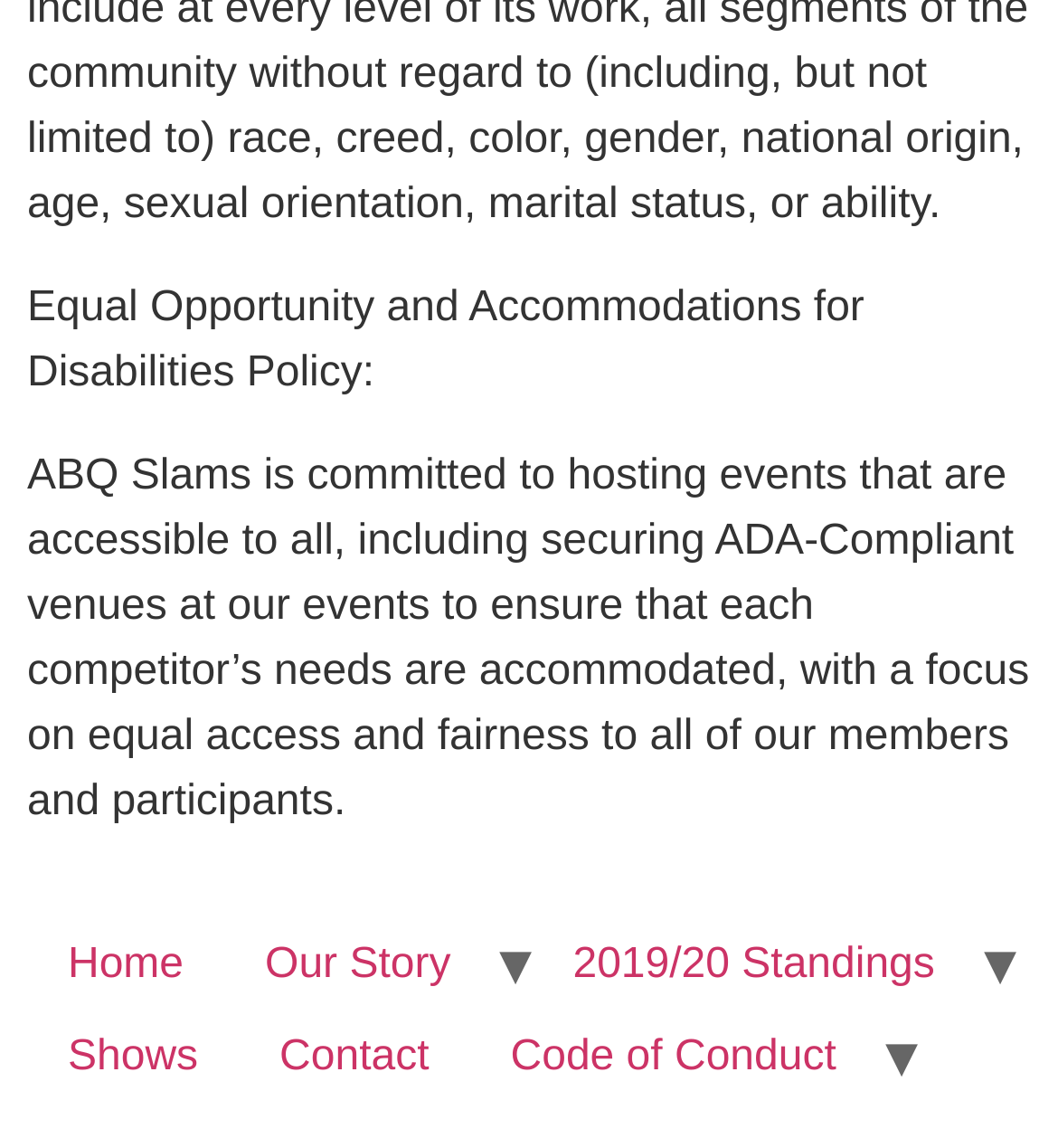Given the description 2019/20 Standings, predict the bounding box coordinates of the UI element. Ensure the coordinates are in the format (top-left x, top-left y, bottom-right x, bottom-right y) and all values are between 0 and 1.

[0.503, 0.801, 0.922, 0.881]